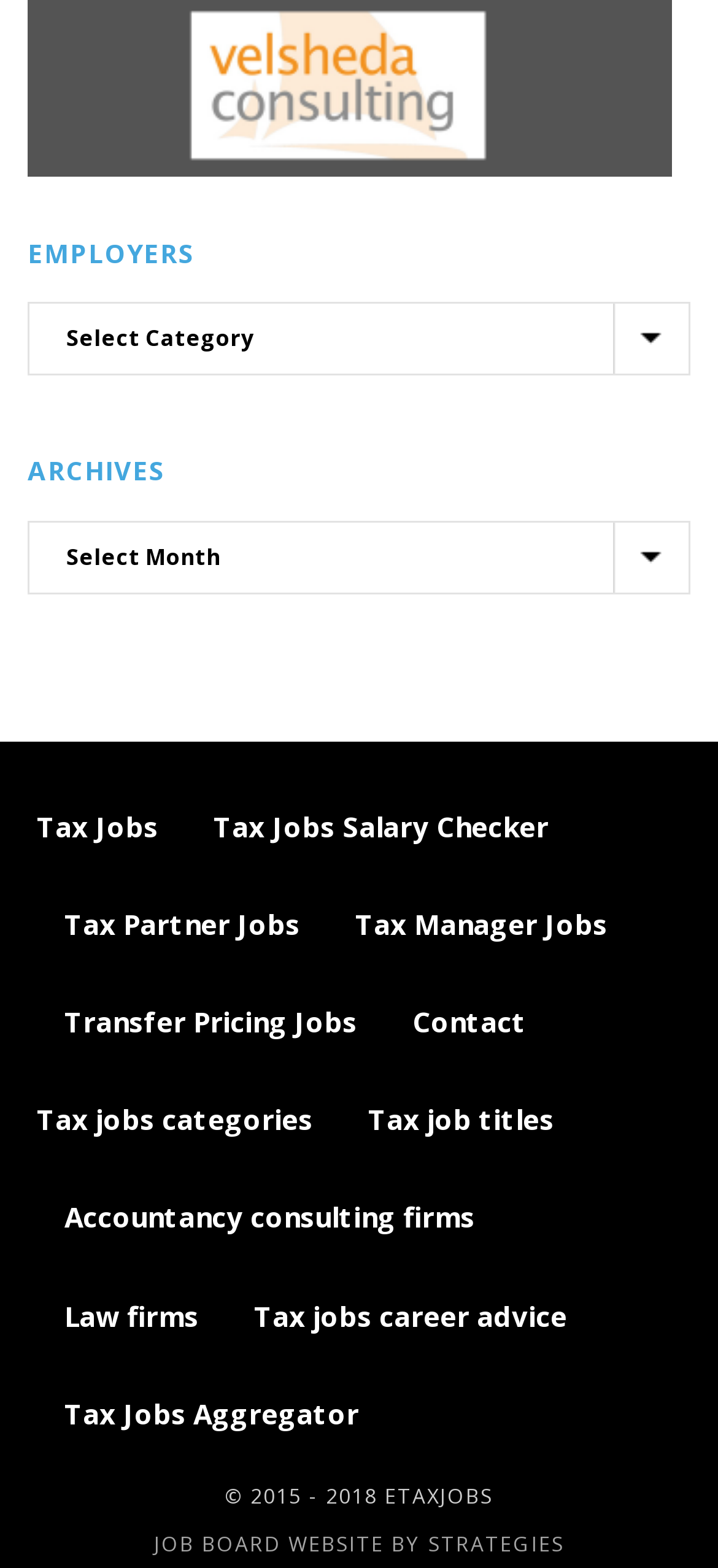Using the information in the image, could you please answer the following question in detail:
What is the name of the company that created this job board website?

The link 'JOB BOARD WEBSITE BY STRATEGIES' at the bottom of the webpage indicates that the company that created this job board website is Strategies.